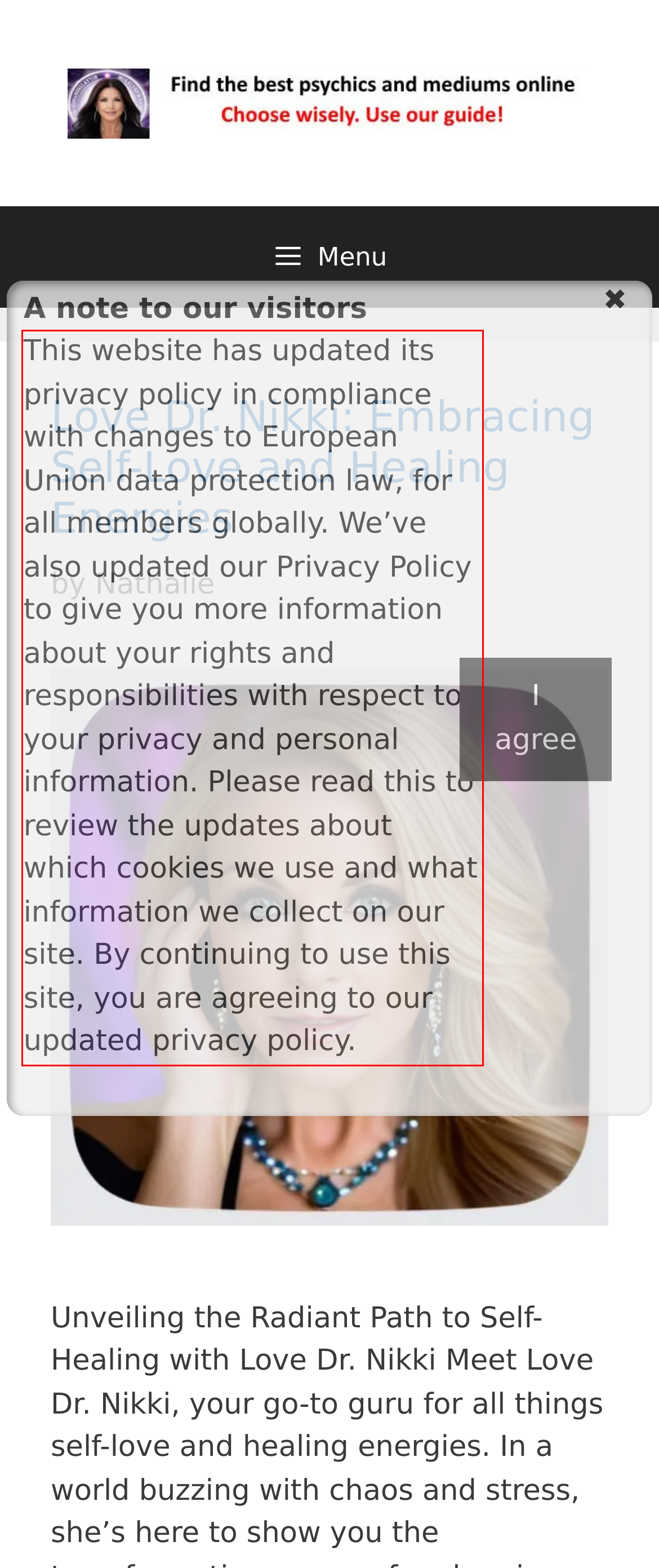Extract and provide the text found inside the red rectangle in the screenshot of the webpage.

This website has updated its privacy policy in compliance with changes to European Union data protection law, for all members globally. We’ve also updated our Privacy Policy to give you more information about your rights and responsibilities with respect to your privacy and personal information. Please read this to review the updates about which cookies we use and what information we collect on our site. By continuing to use this site, you are agreeing to our updated privacy policy.